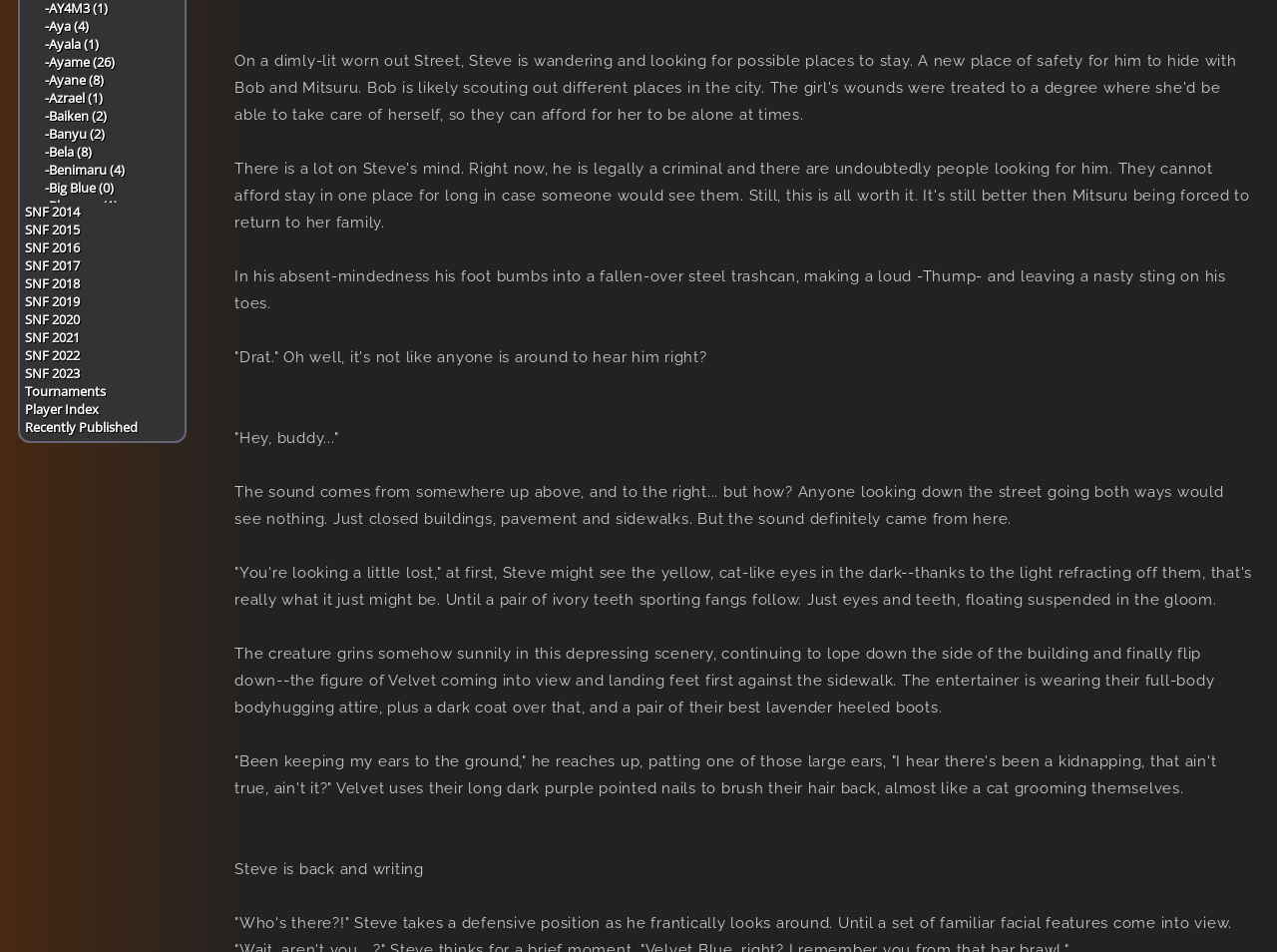Bounding box coordinates are specified in the format (top-left x, top-left y, bottom-right x, bottom-right y). All values are floating point numbers bounded between 0 and 1. Please provide the bounding box coordinate of the region this sentence describes: Tournaments

[0.02, 0.401, 0.083, 0.42]